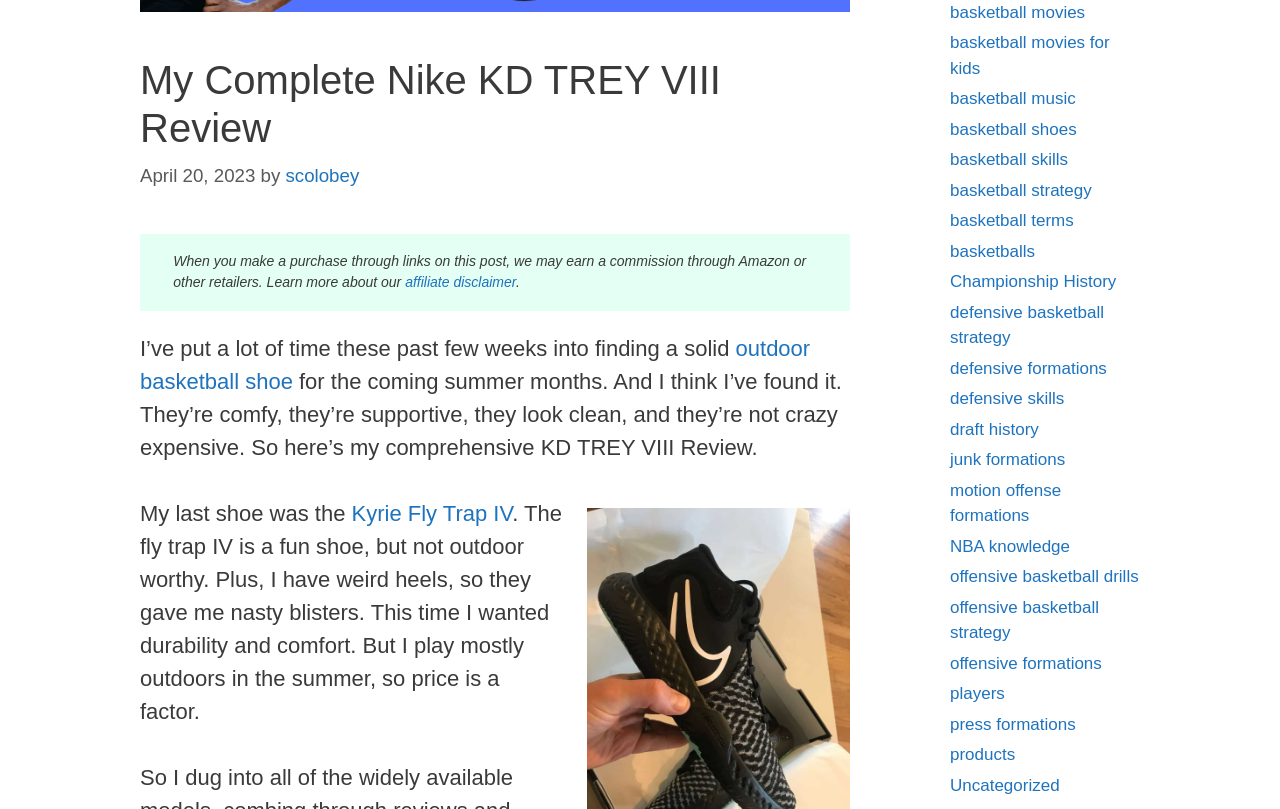Please specify the bounding box coordinates in the format (top-left x, top-left y, bottom-right x, bottom-right y), with values ranging from 0 to 1. Identify the bounding box for the UI component described as follows: players

[0.742, 0.845, 0.785, 0.869]